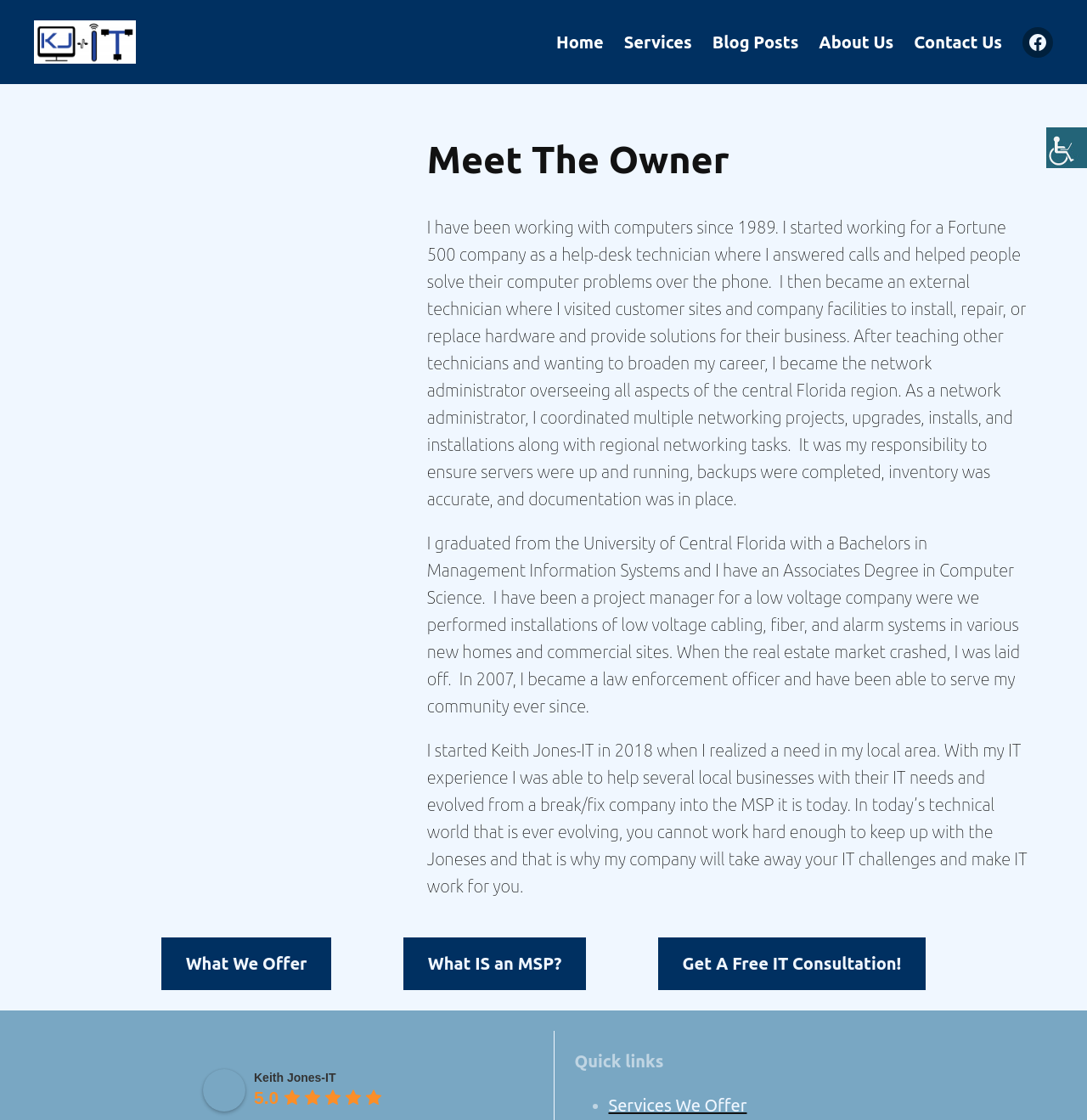How many links are present in the 'Top Bar Menu'? Examine the screenshot and reply using just one word or a brief phrase.

5